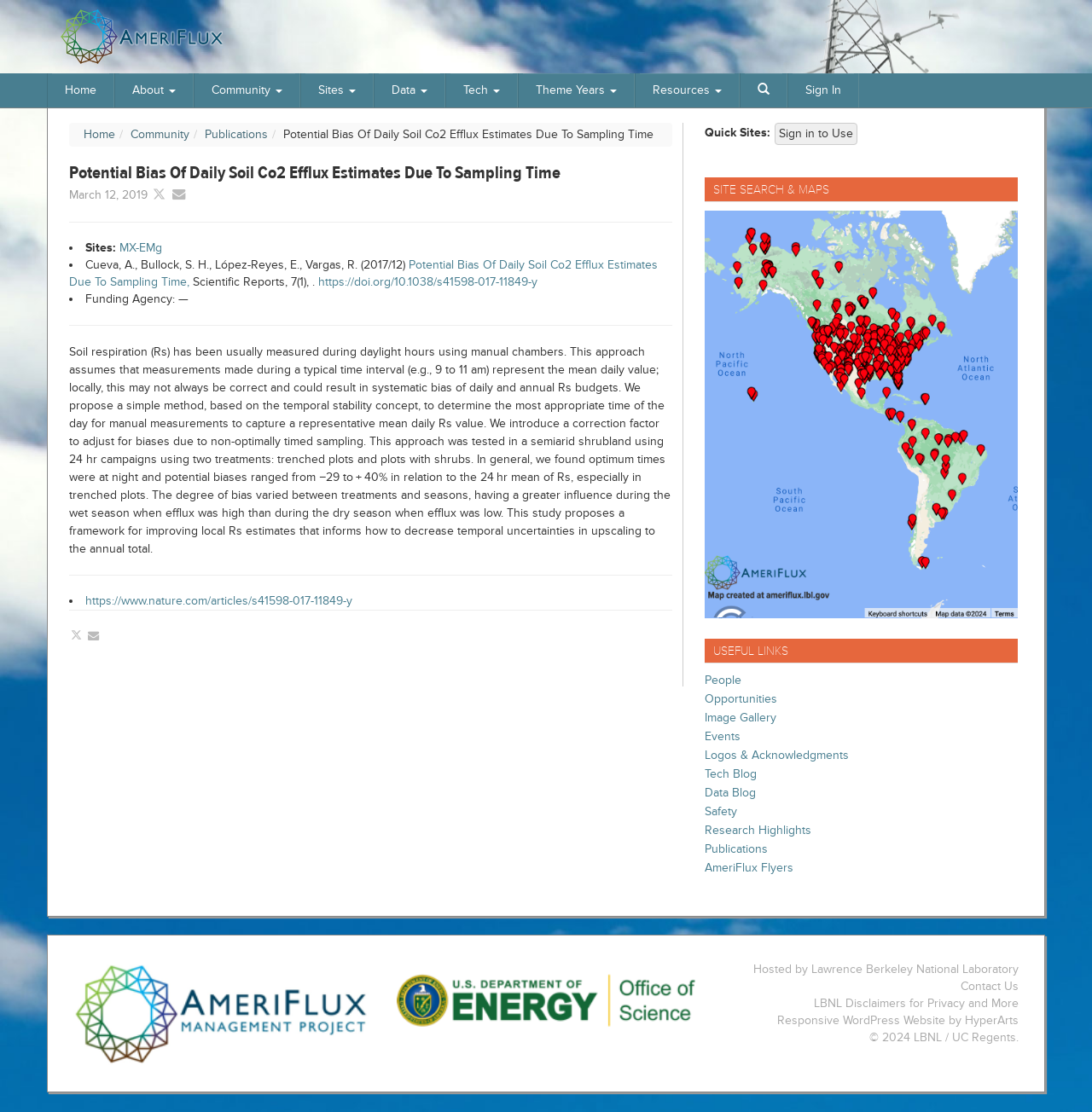Determine the bounding box of the UI component based on this description: "Responsive WordPress Website by HyperArts". The bounding box coordinates should be four float values between 0 and 1, i.e., [left, top, right, bottom].

[0.712, 0.911, 0.933, 0.924]